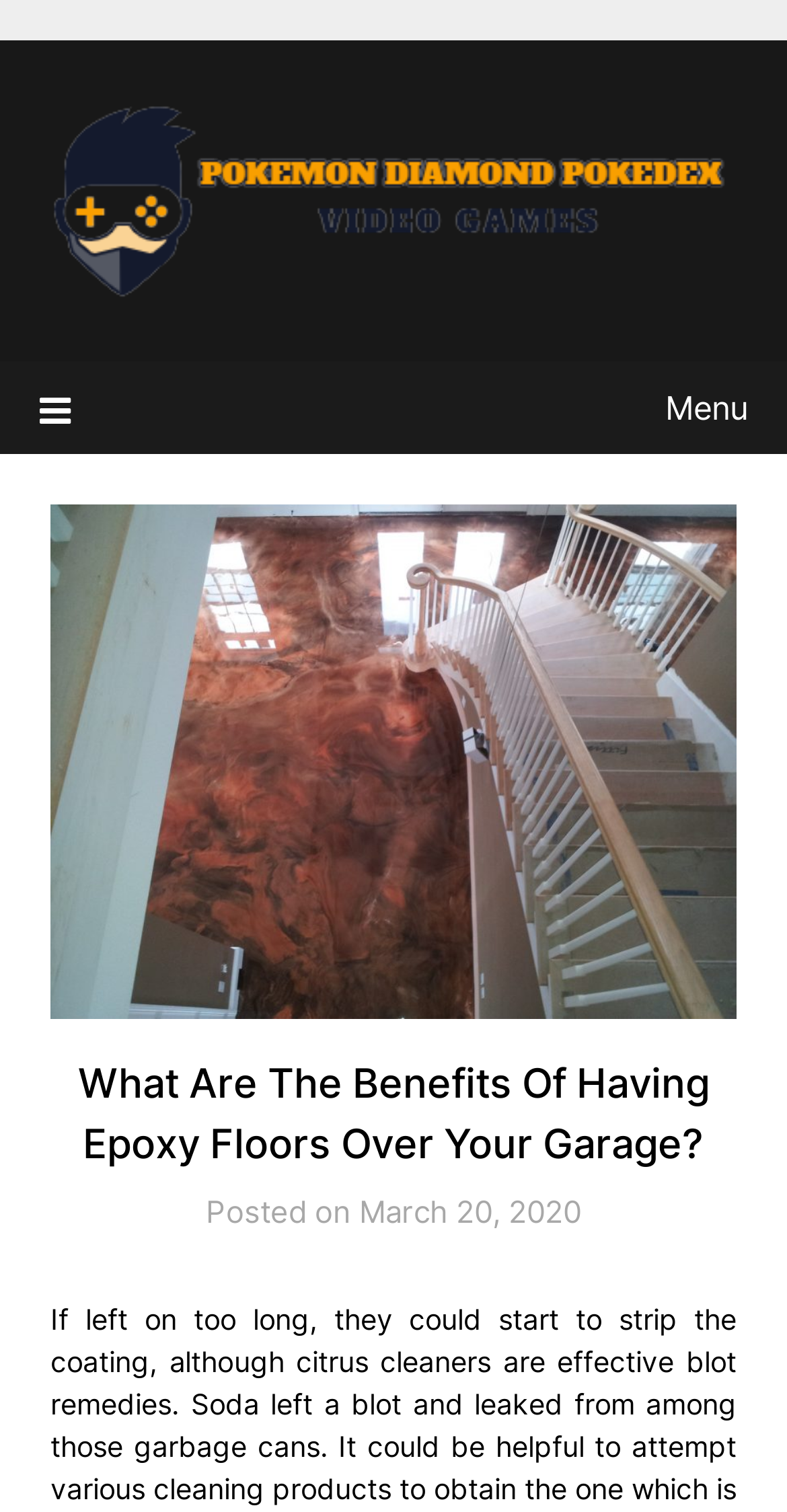Is the menu expanded?
Based on the screenshot, respond with a single word or phrase.

No